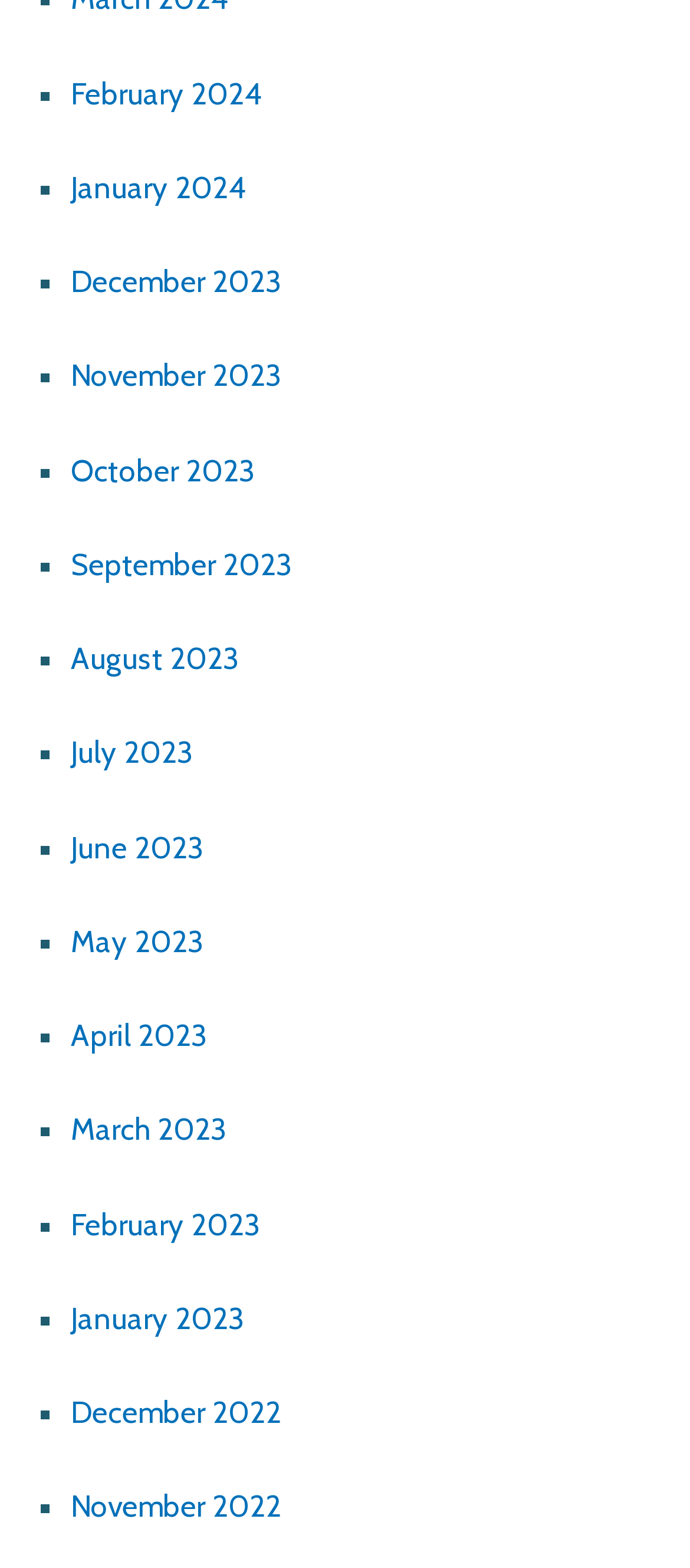What symbol is used as a list marker?
Ensure your answer is thorough and detailed.

I observed that each list item has a symbol preceding the month name, and that symbol is '■'.